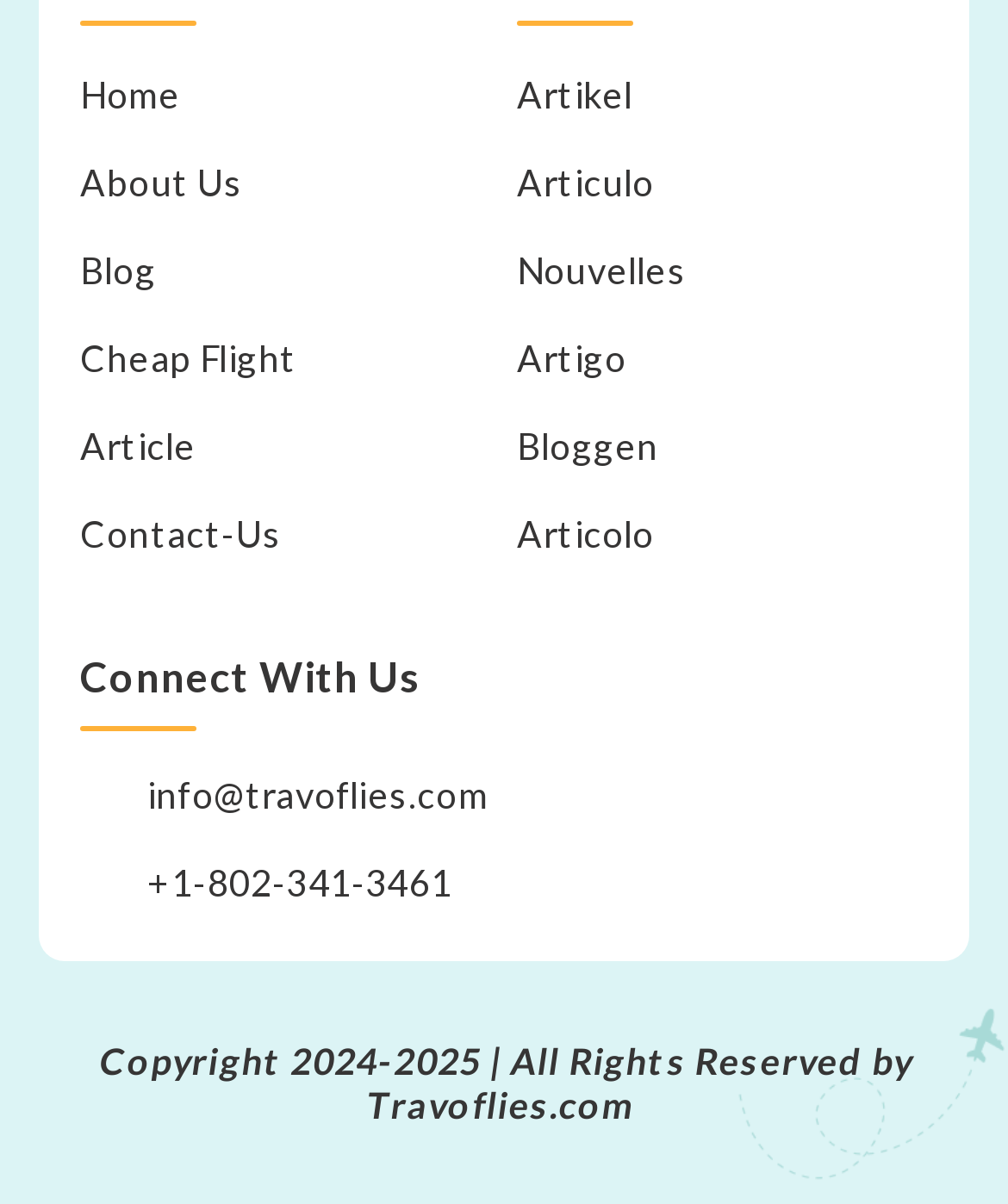Please find the bounding box coordinates of the element that needs to be clicked to perform the following instruction: "contact us". The bounding box coordinates should be four float numbers between 0 and 1, represented as [left, top, right, bottom].

[0.079, 0.424, 0.279, 0.46]